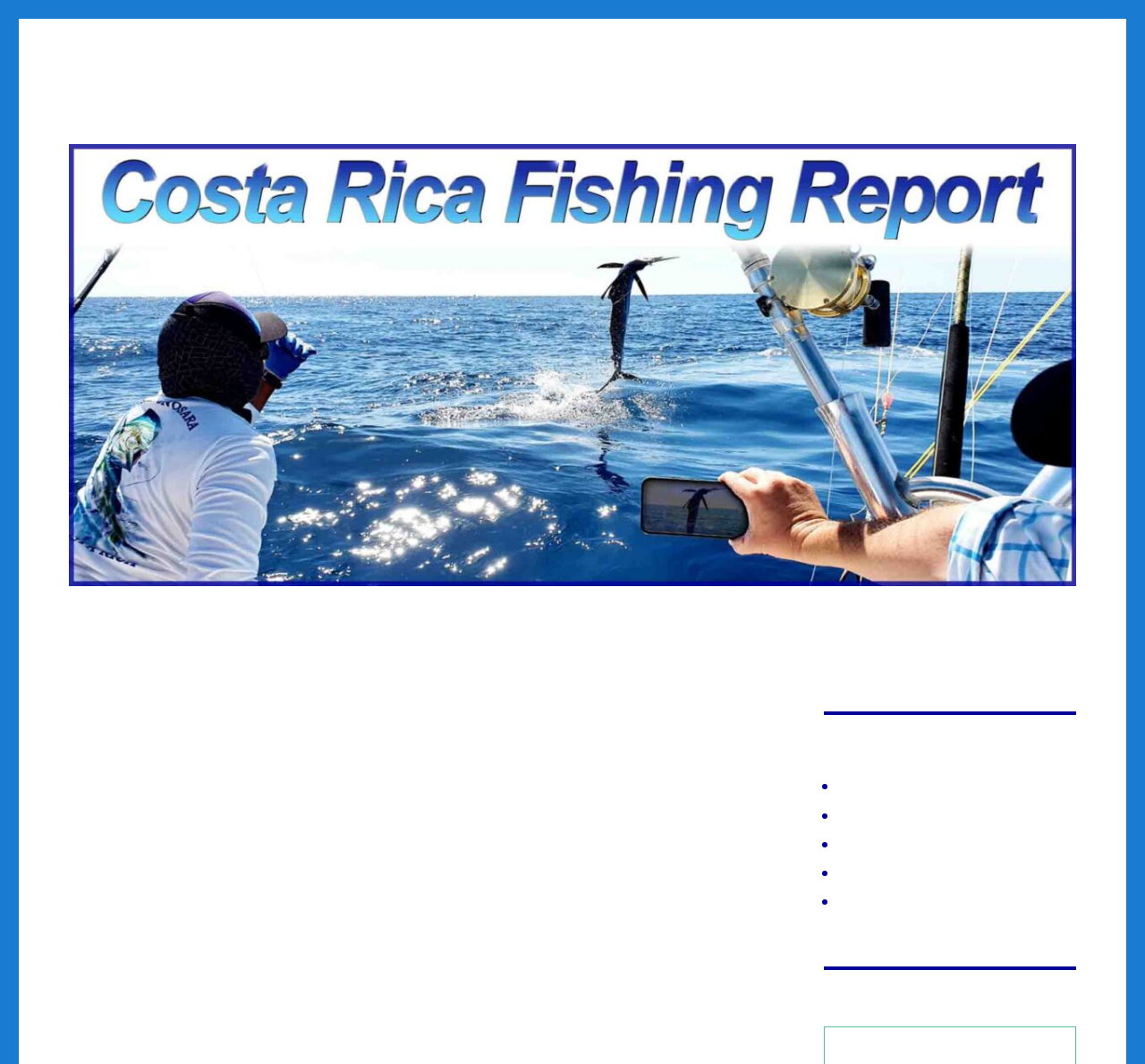Who are the clients mentioned in the report?
Please use the image to provide an in-depth answer to the question.

The clients mentioned in the report can be found in the text 'On February 7 clients Pat Webber and Lori Hoffman were on board the Wanderer and had a fantastic day.'